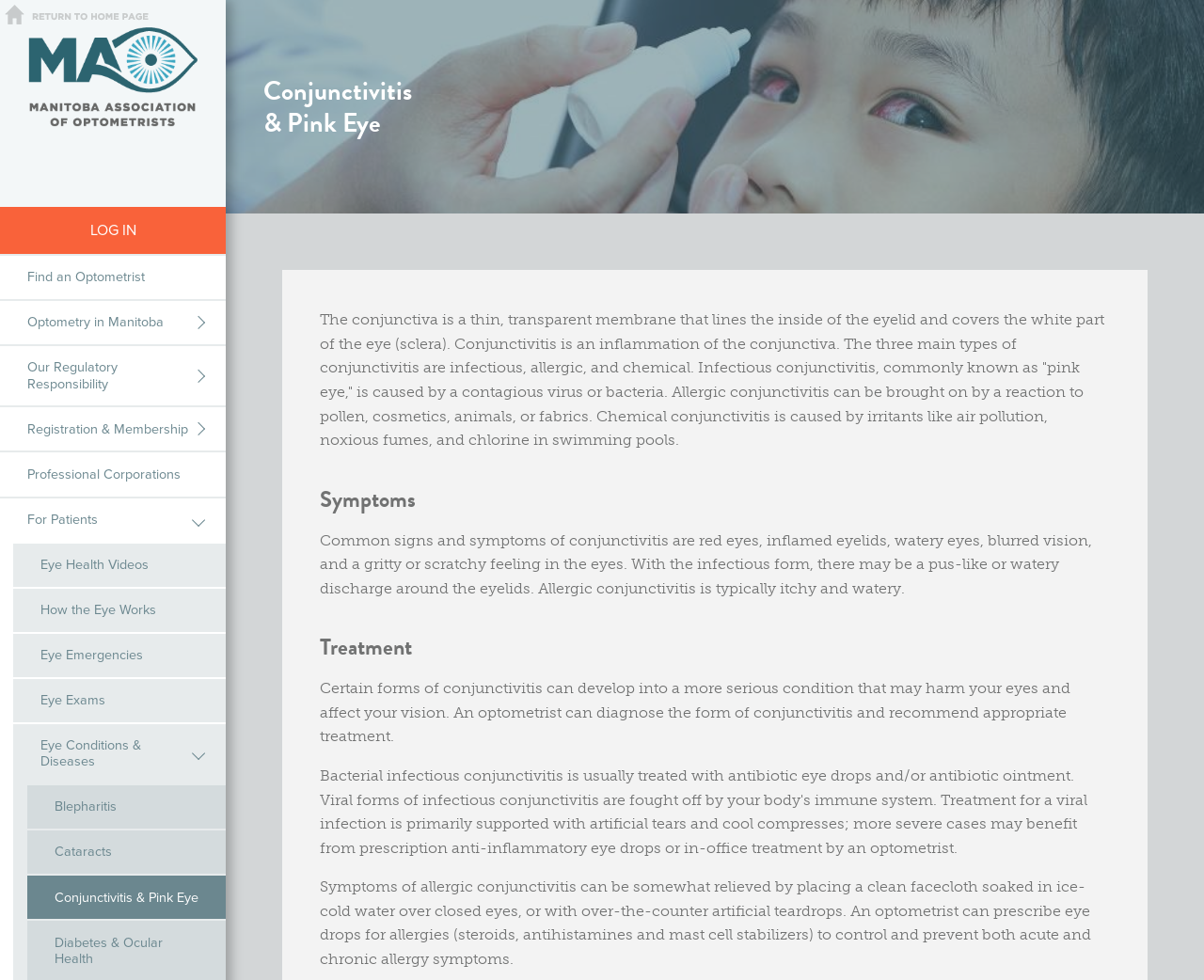Pinpoint the bounding box coordinates for the area that should be clicked to perform the following instruction: "Learn about automotive services".

None